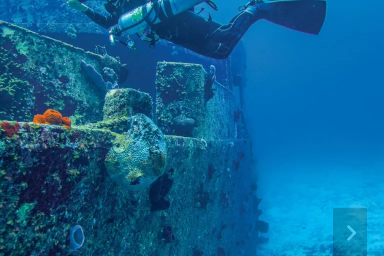Provide a thorough description of the contents of the image.

The image captures an underwater scene where a diver is exploring a shipwreck, surrounded by vibrant marine life. The diver, equipped with scuba gear, swims gracefully along the remains of the vessel, which is partially covered in colorful corals and other organisms. Bright orange coral stands out against the backdrop of the rusting structure, adding a splash of color to the deep blue ocean. The surrounding water is clear, allowing for an unobstructed view of both the diver and the fascinating aquatic landscape, showcasing the beauty and mystery of underwater exploration. This striking image is part of an article titled "The Artwork of Marine Salvage: A Riveting Story of Oceanic Rescue Missions," reflecting the intricate relationships between humanity, marine environments, and the legacy of sunken vessels.